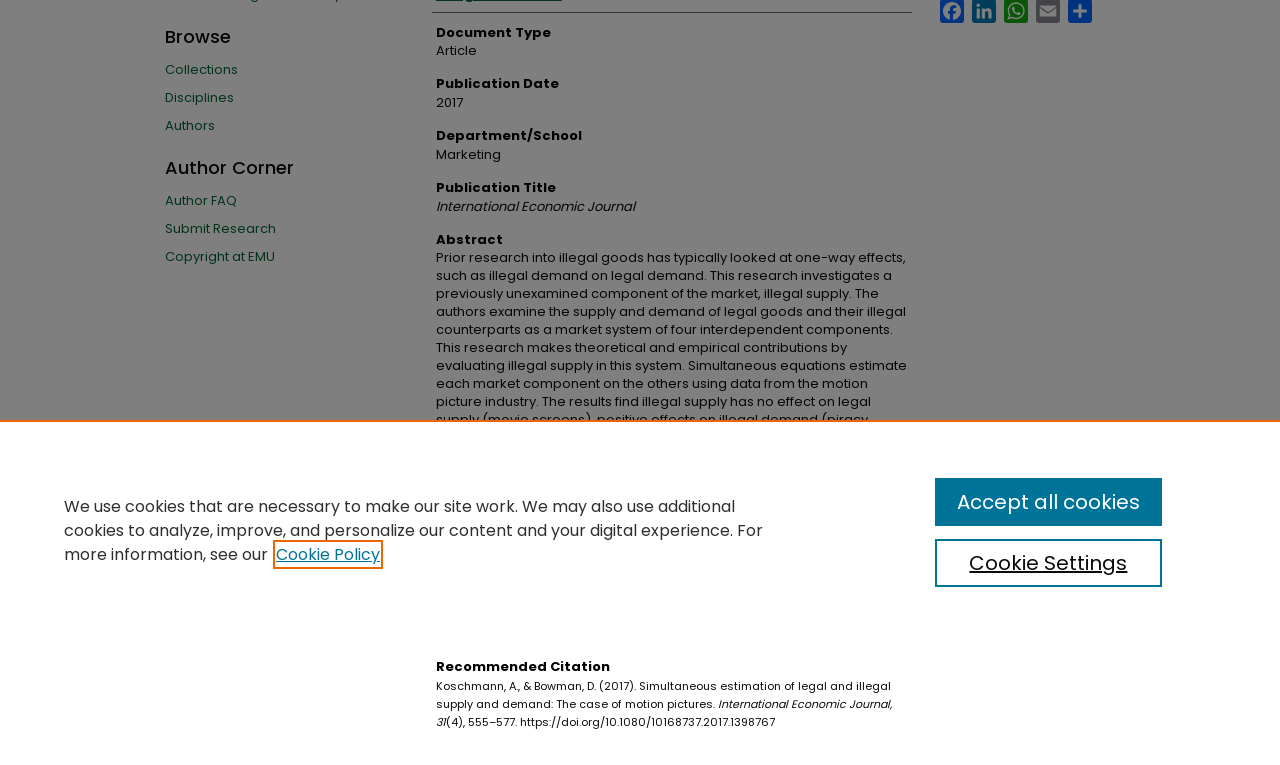Please specify the bounding box coordinates in the format (top-left x, top-left y, bottom-right x, bottom-right y), with values ranging from 0 to 1. Identify the bounding box for the UI component described as follows: Authors

[0.129, 0.152, 0.305, 0.178]